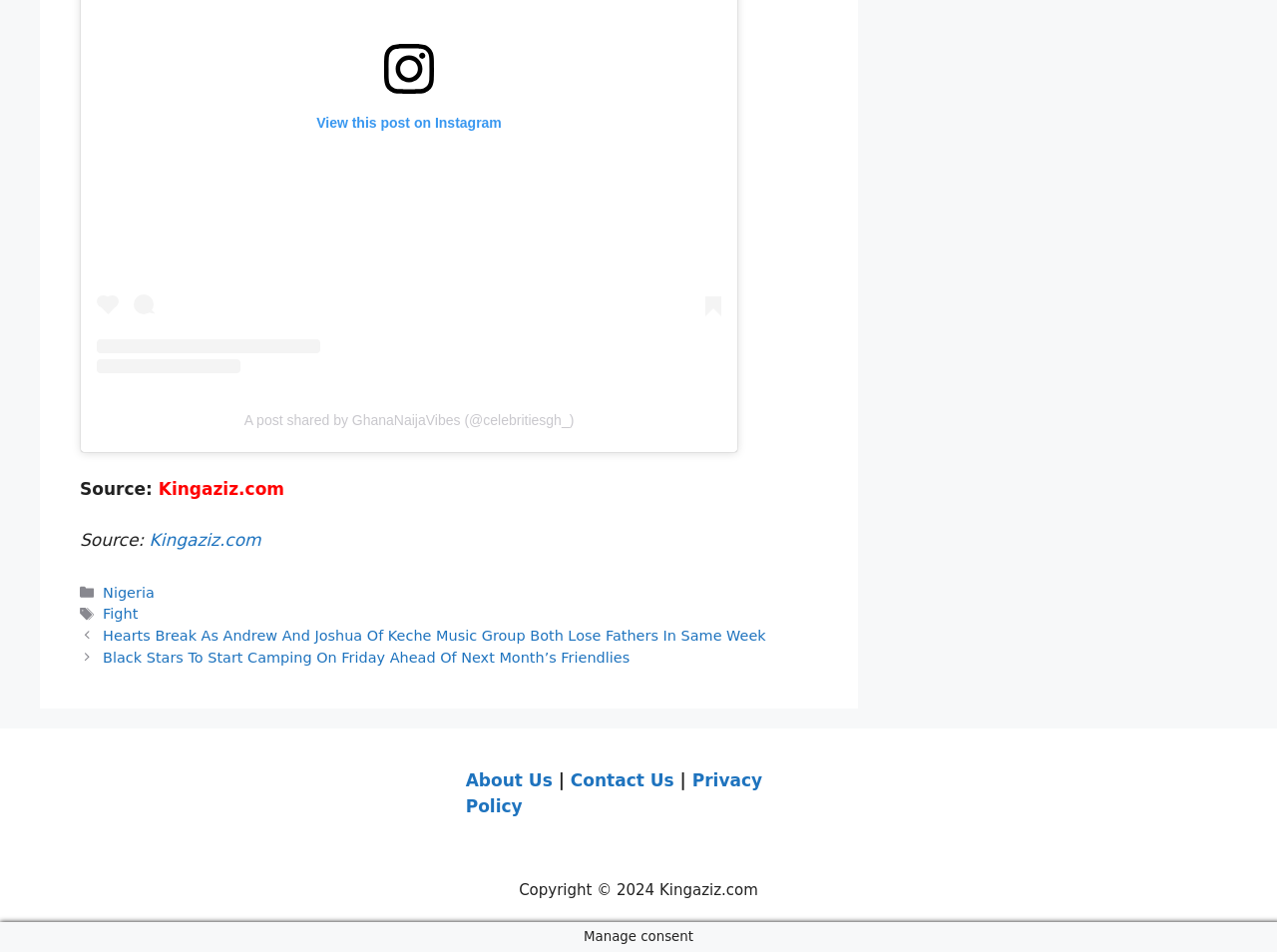Predict the bounding box coordinates of the UI element that matches this description: "Nigeria". The coordinates should be in the format [left, top, right, bottom] with each value between 0 and 1.

[0.081, 0.614, 0.121, 0.631]